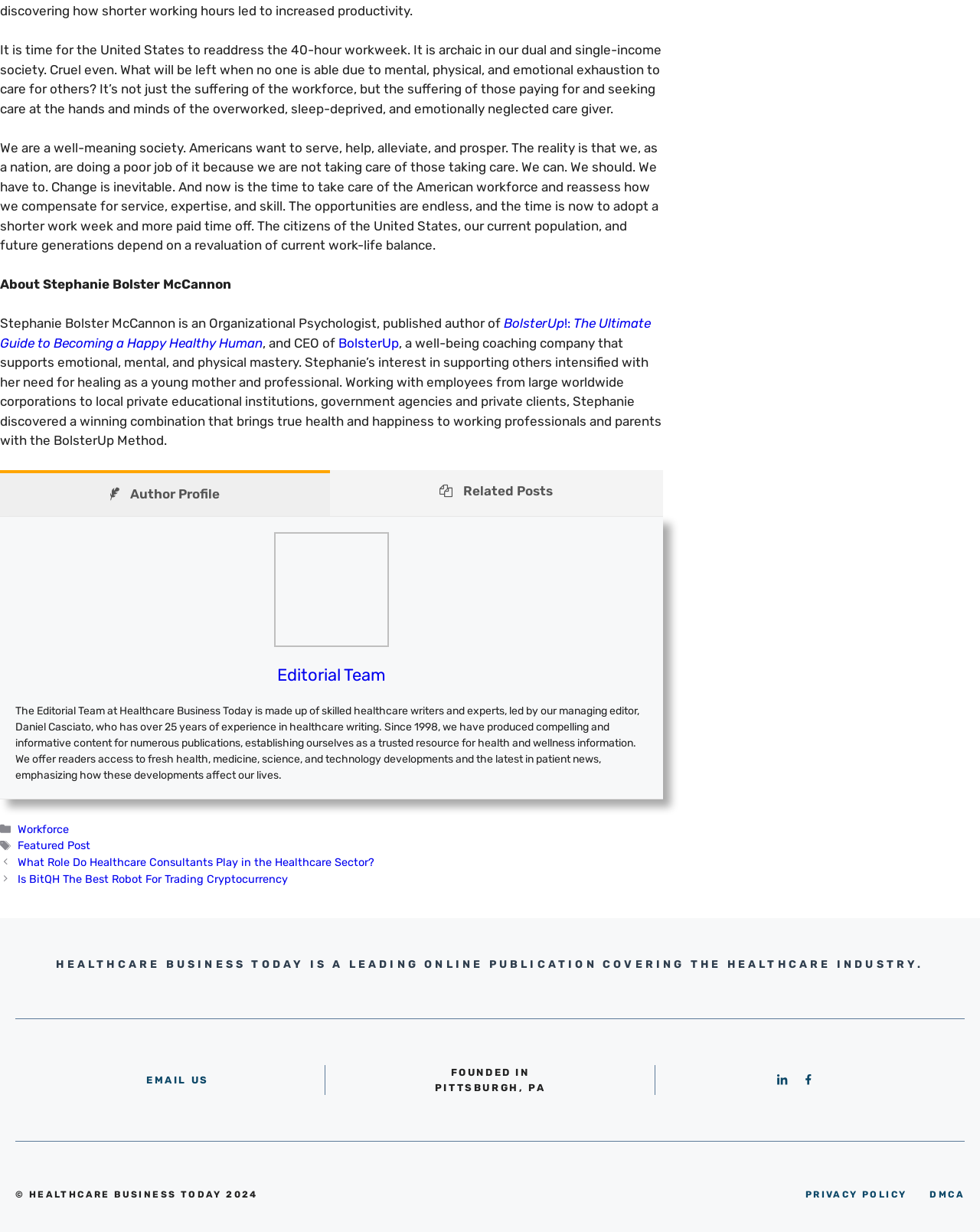Identify the bounding box for the UI element specified in this description: "Editorial Team". The coordinates must be four float numbers between 0 and 1, formatted as [left, top, right, bottom].

[0.283, 0.539, 0.394, 0.556]